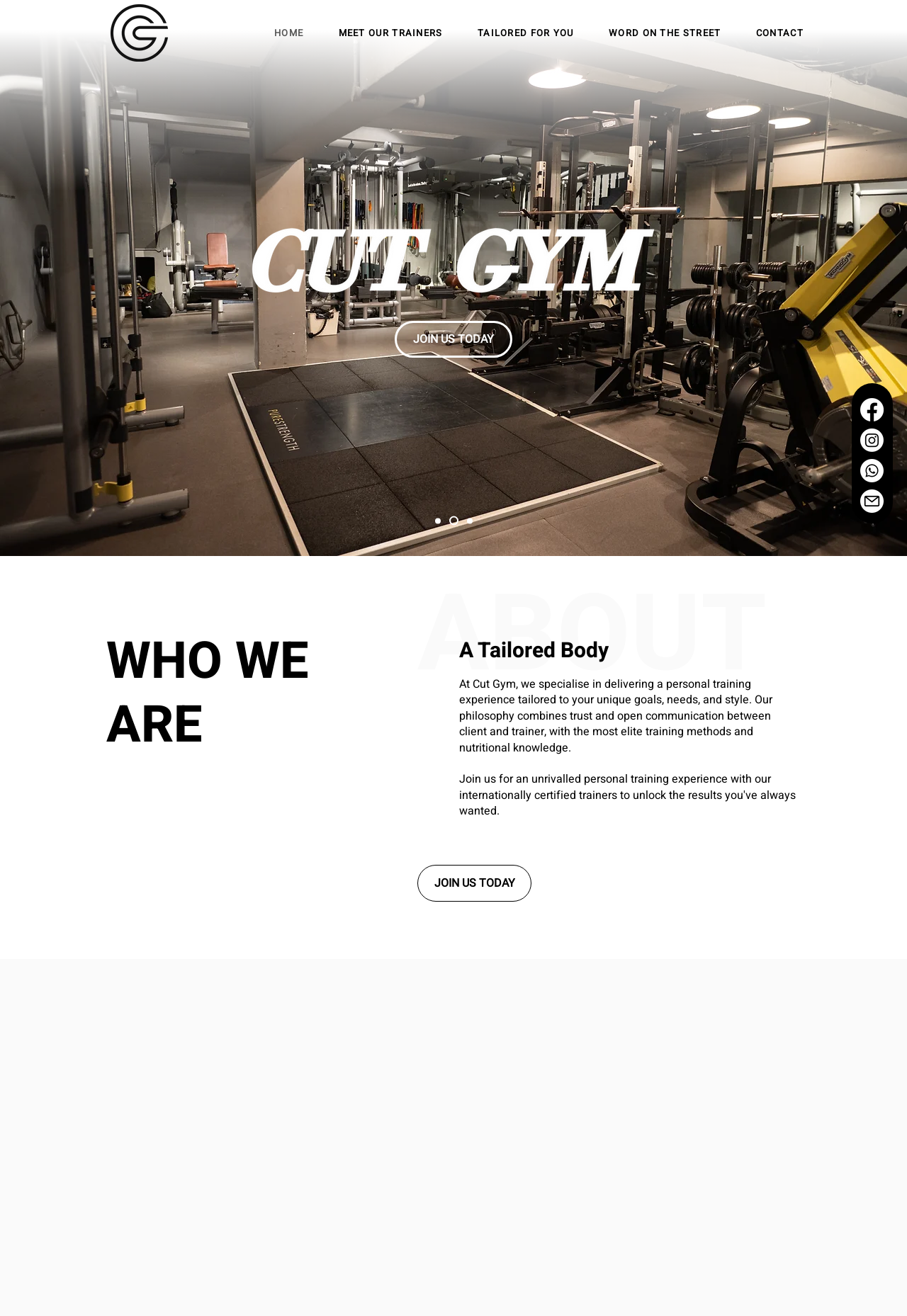Please specify the bounding box coordinates for the clickable region that will help you carry out the instruction: "Check the 'Facebook' social media link".

[0.948, 0.302, 0.974, 0.32]